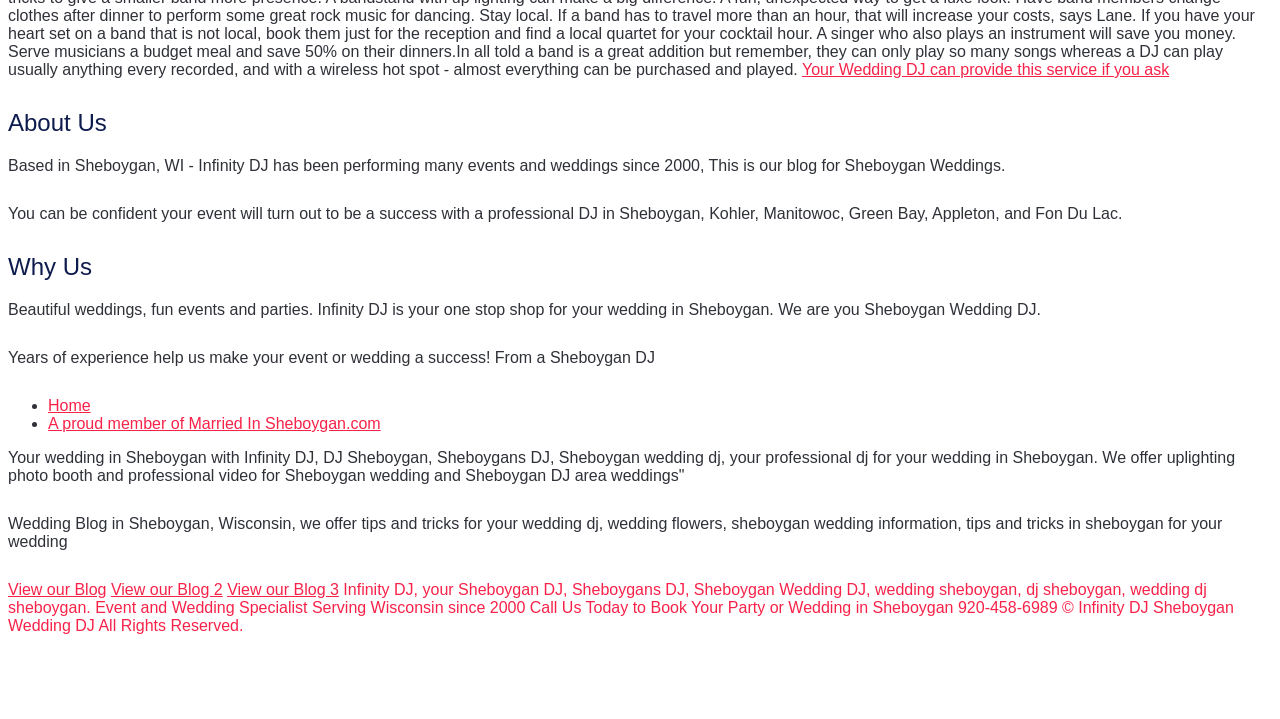Can you identify the bounding box coordinates of the clickable region needed to carry out this instruction: 'Go to 'Home''? The coordinates should be four float numbers within the range of 0 to 1, stated as [left, top, right, bottom].

[0.038, 0.552, 0.071, 0.576]